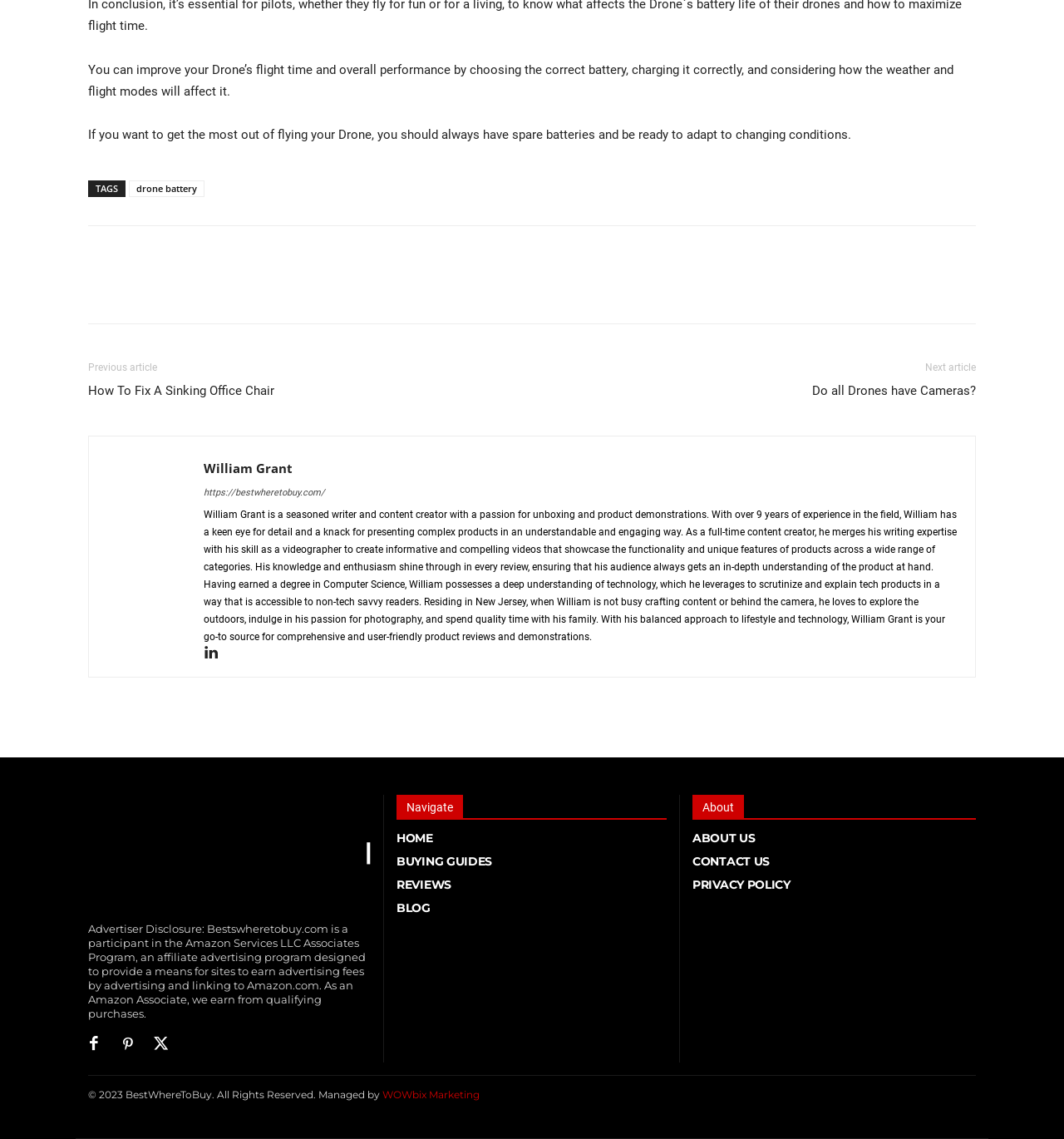Determine the bounding box coordinates of the clickable element to achieve the following action: 'Learn more about the author William Grant'. Provide the coordinates as four float values between 0 and 1, formatted as [left, top, right, bottom].

[0.191, 0.404, 0.275, 0.418]